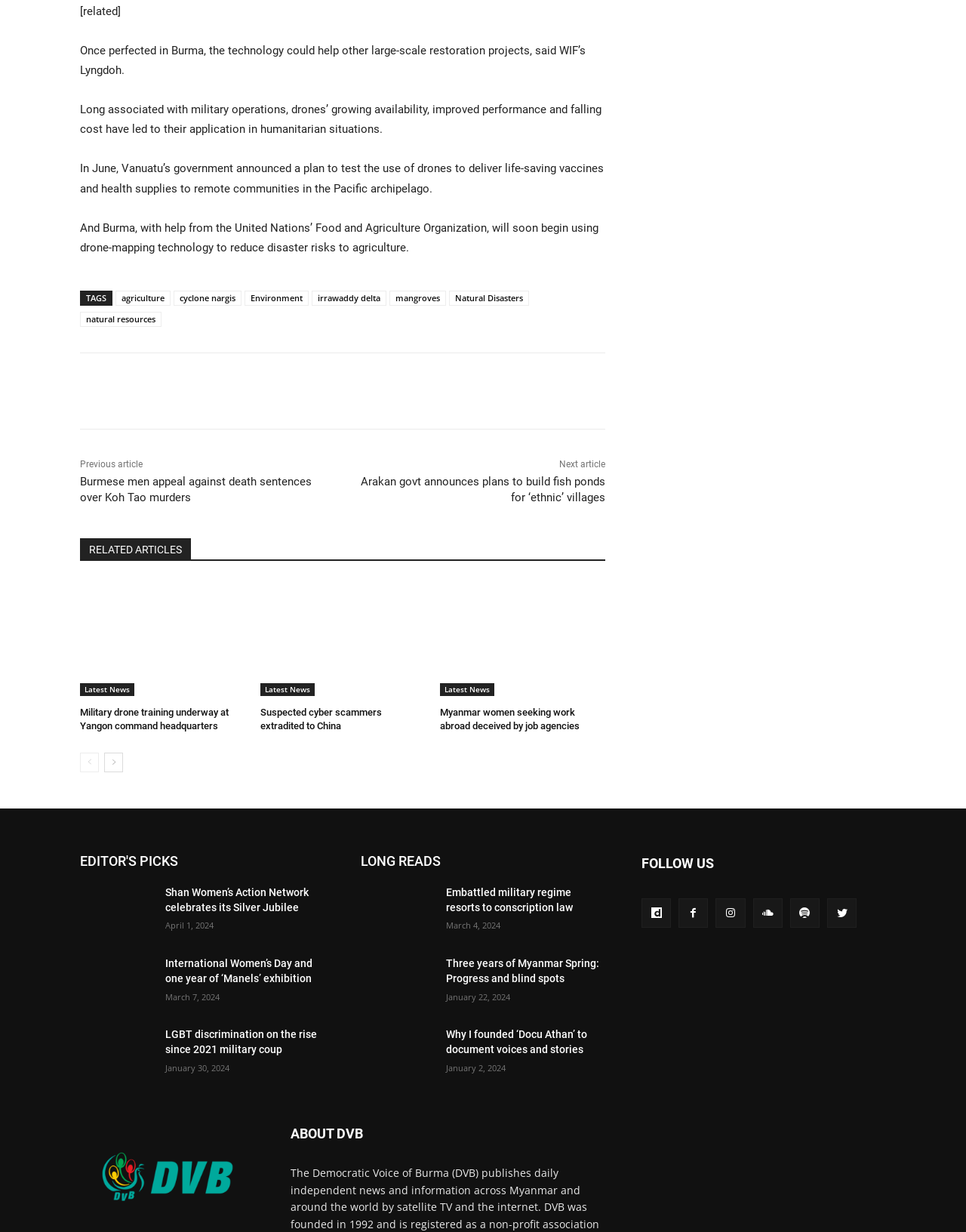Provide the bounding box coordinates of the UI element this sentence describes: "cyclone nargis".

[0.18, 0.236, 0.25, 0.248]